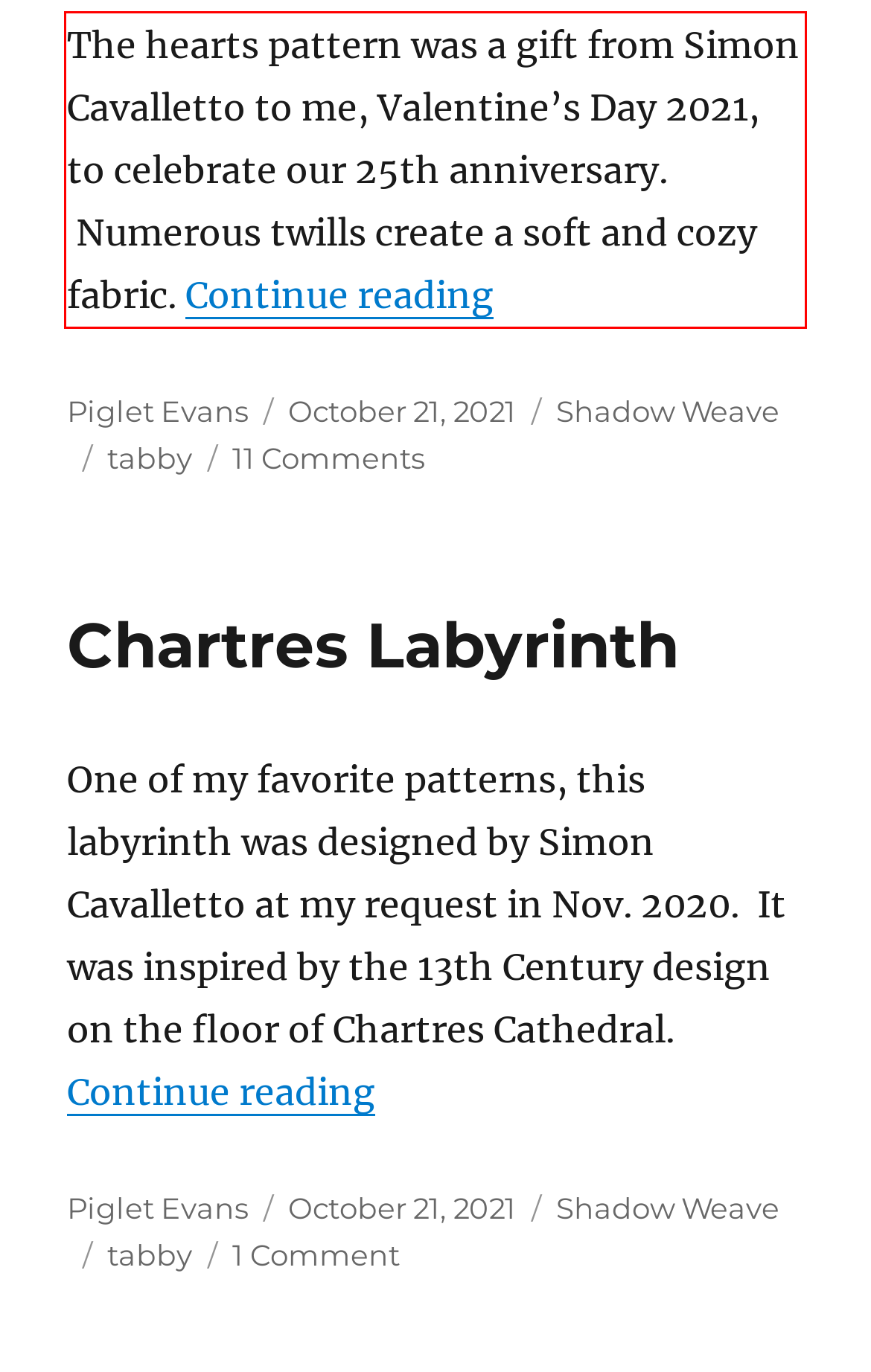The screenshot you have been given contains a UI element surrounded by a red rectangle. Use OCR to read and extract the text inside this red rectangle.

The hearts pattern was a gift from Simon Cavalletto to me, Valentine’s Day 2021, to celebrate our 25th anniversary. Numerous twills create a soft and cozy fabric. Continue reading “It’s Raining Hearts (Hallelujah!)”